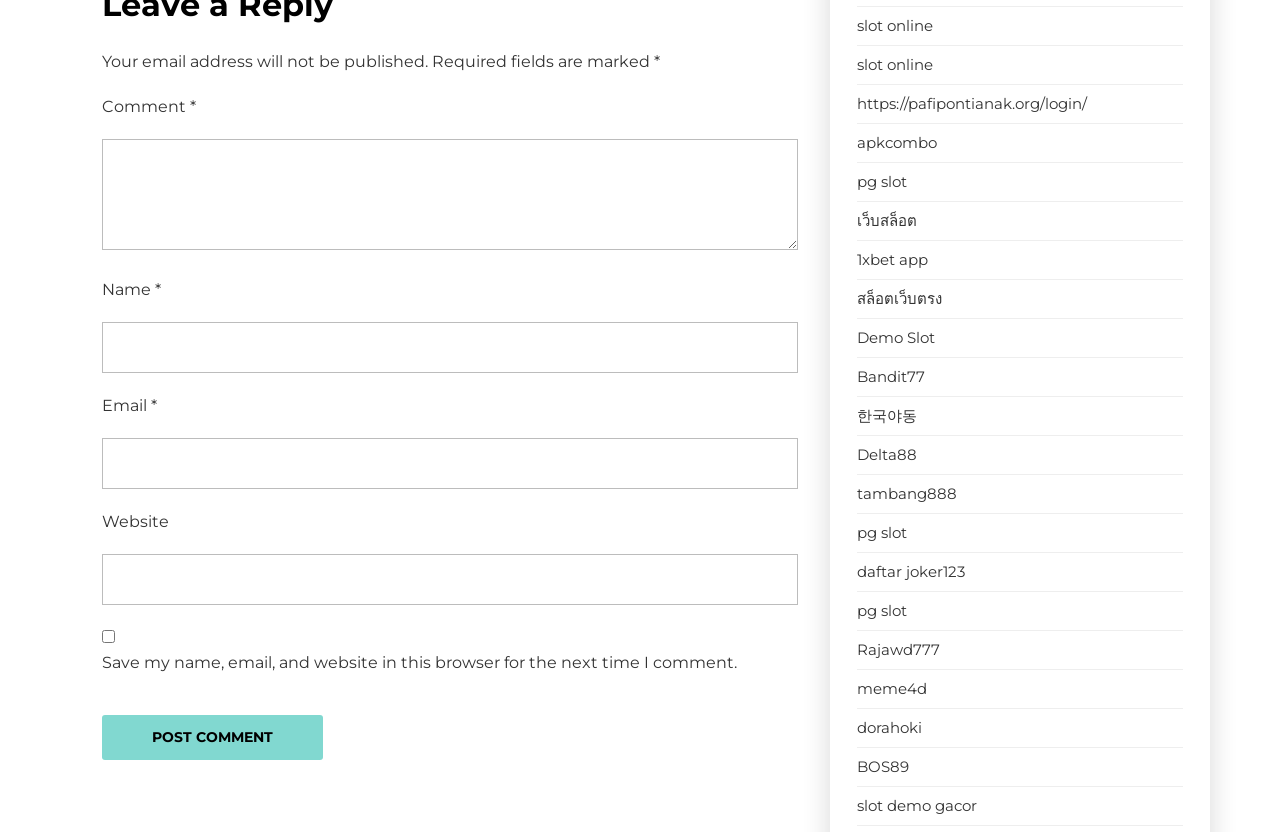Provide the bounding box coordinates of the section that needs to be clicked to accomplish the following instruction: "Click the Post Comment button."

[0.08, 0.859, 0.252, 0.913]